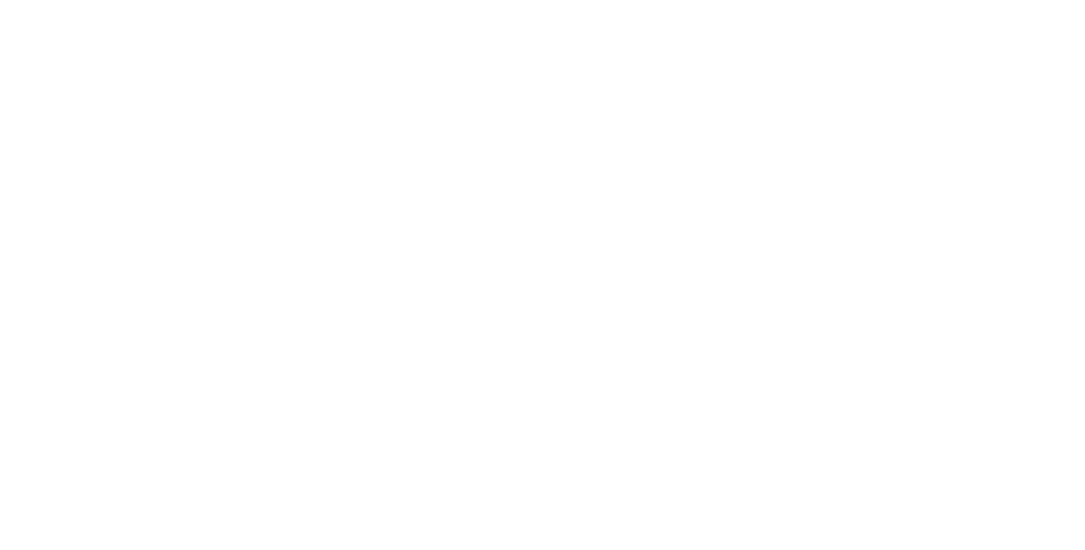Provide a comprehensive description of the image.

The image showcases a captivating view of a luxury beachfront rental property titled "No Tan Lines," located on Anna Maria Island, Florida. This stunning home is designed for ultimate relaxation and enjoyment, offering direct access to a private sandy beach and breathtaking views of the serene waters of Tampa Bay. The property boasts luxurious amenities, including a heated pool, elegantly furnished living spaces, and ample room for up to eight guests across four bedrooms and four bathrooms. With its inviting atmosphere and close proximity to the beach, "No Tan Lines" promises a memorable vacation experience, surrounded by the natural beauty and charm of the Florida coastline.